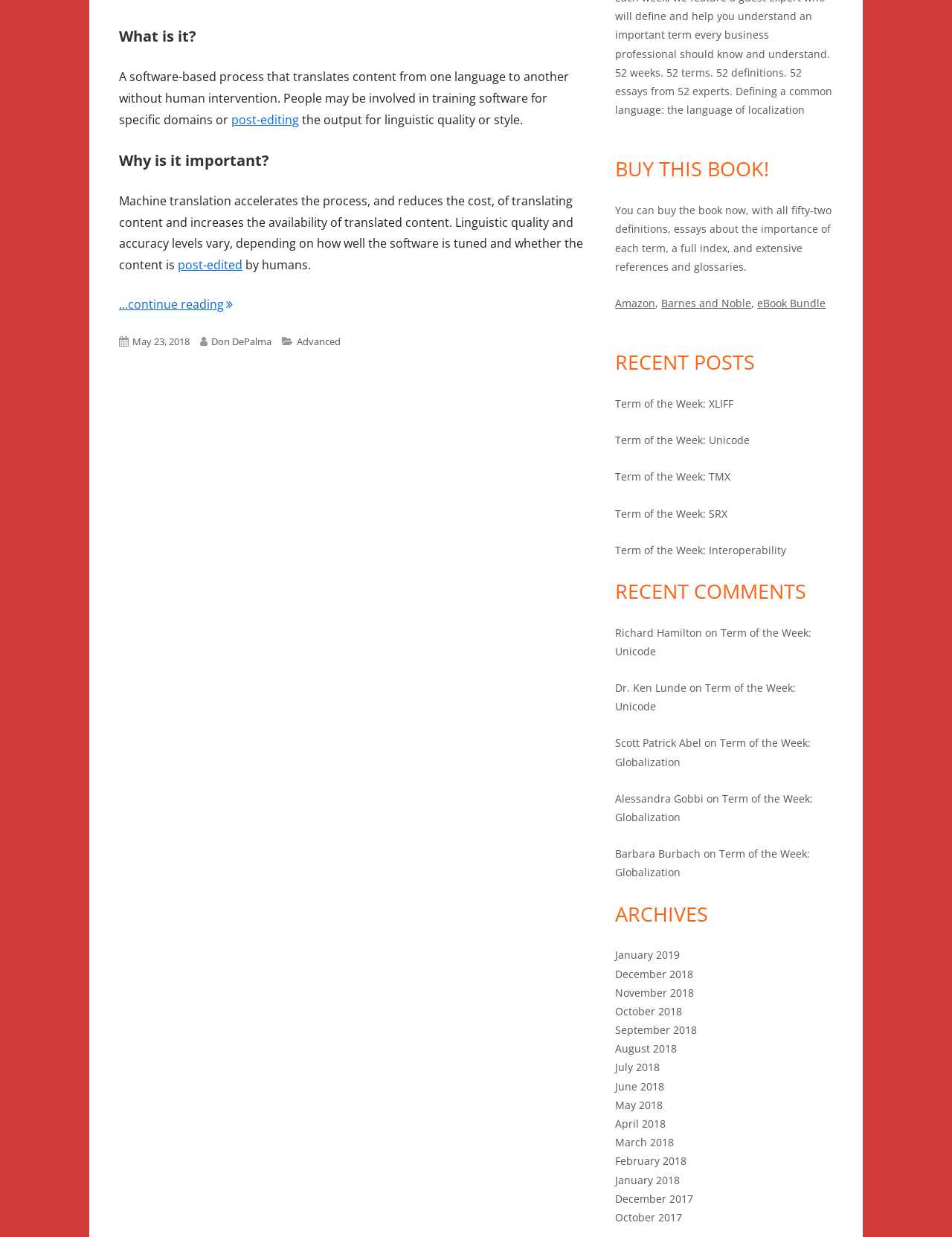Given the element description, predict the bounding box coordinates in the format (top-left x, top-left y, bottom-right x, bottom-right y). Make sure all values are between 0 and 1. Here is the element description: post-edited

[0.187, 0.208, 0.255, 0.221]